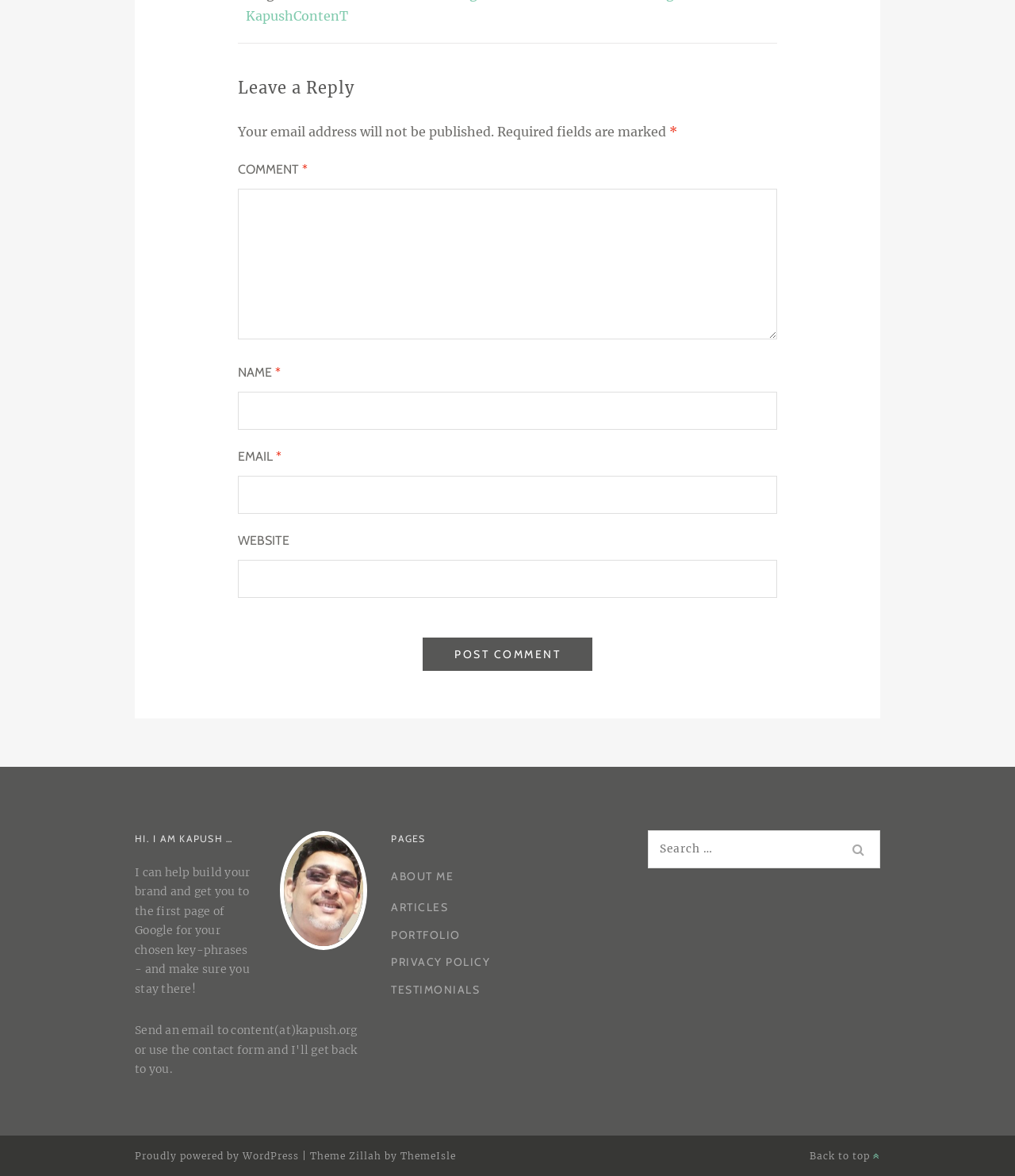Using the details from the image, please elaborate on the following question: What is the purpose of the comment section?

The comment section is headed by 'Leave a Reply' and has fields for name, email, website, and comment, indicating that it is for users to leave a reply or comment on the webpage's content.